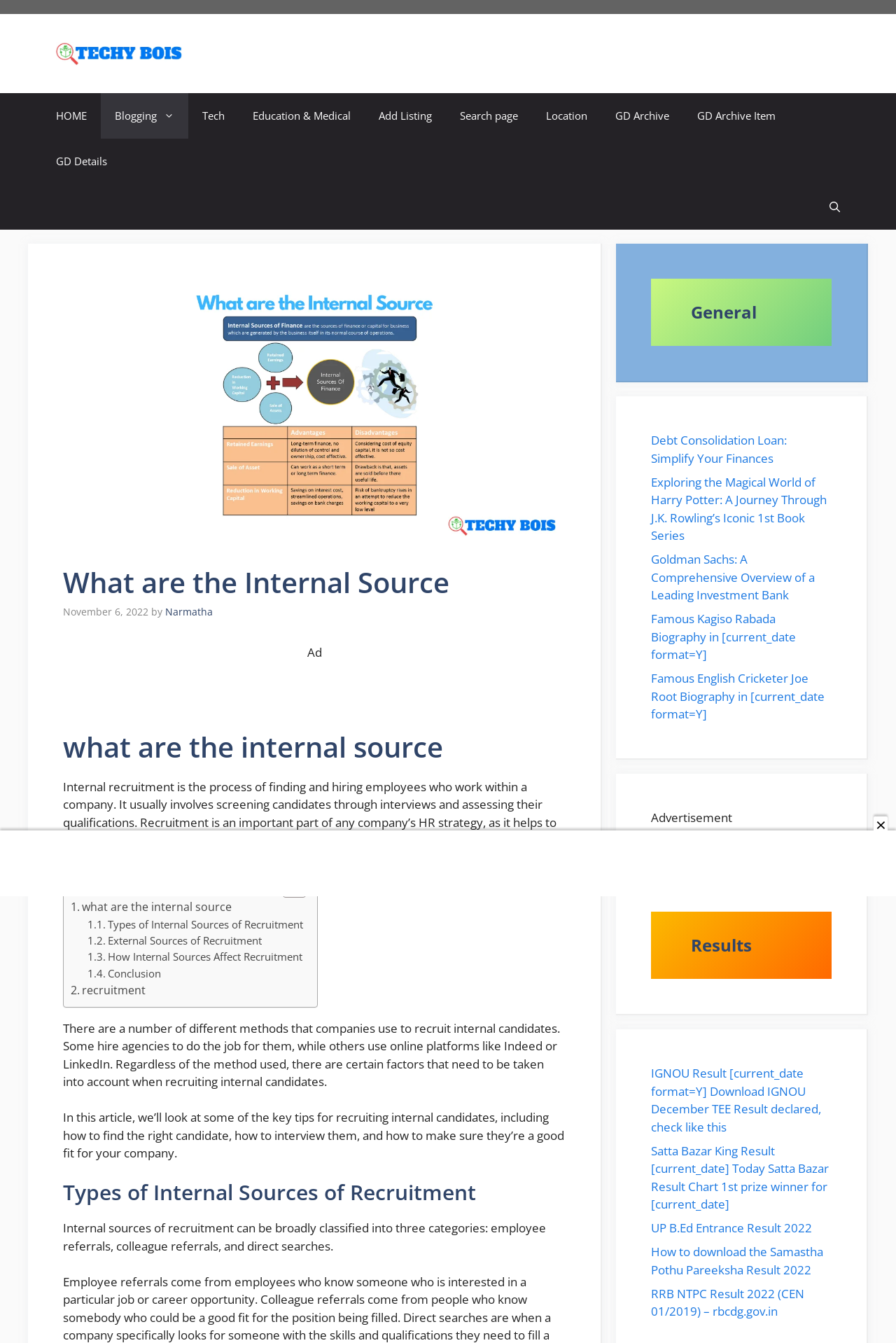What is internal recruitment?
Provide a short answer using one word or a brief phrase based on the image.

Process of finding and hiring employees within a company